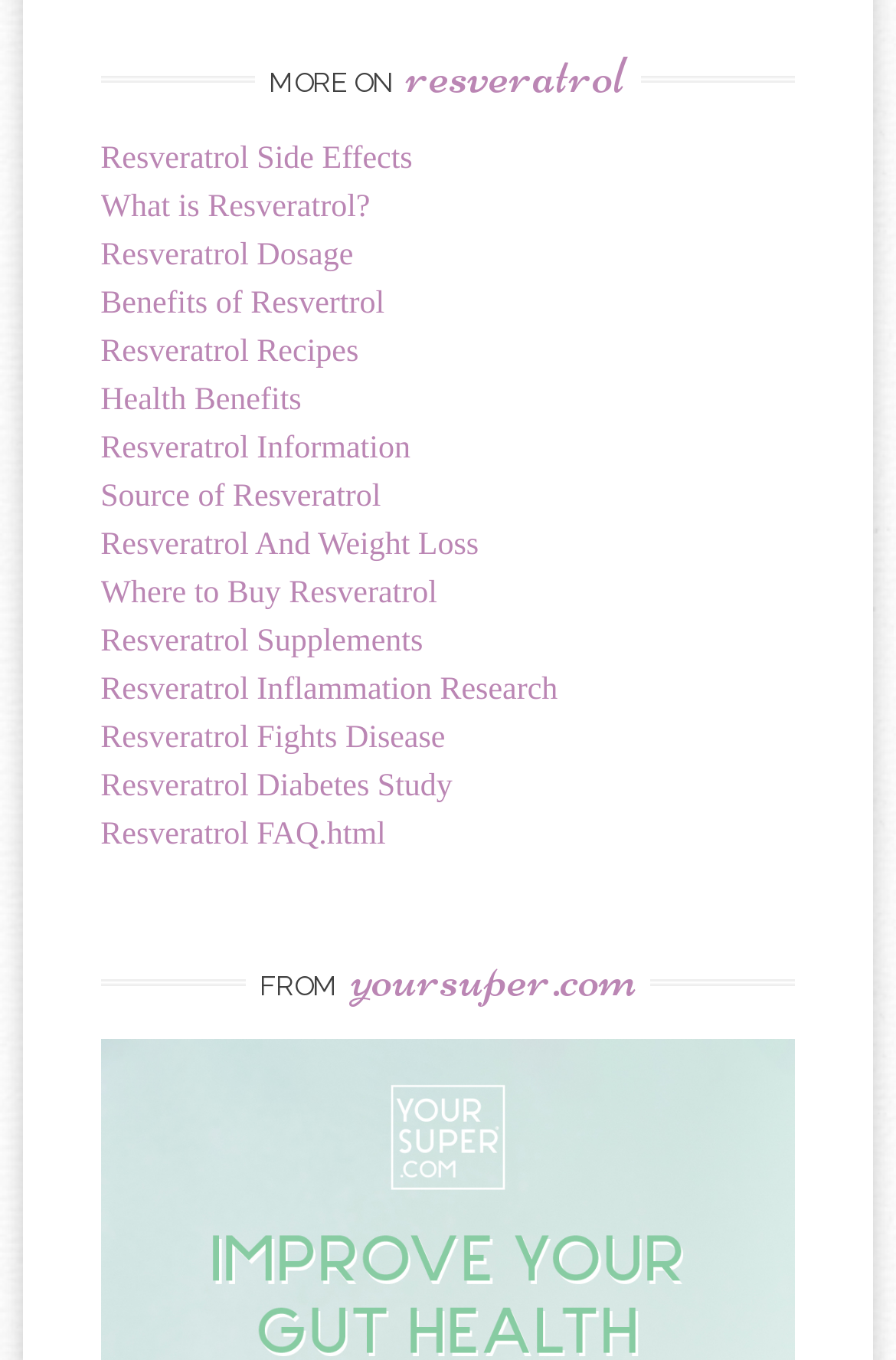Provide the bounding box coordinates for the area that should be clicked to complete the instruction: "Learn about Resveratrol Side Effects".

[0.112, 0.104, 0.46, 0.129]